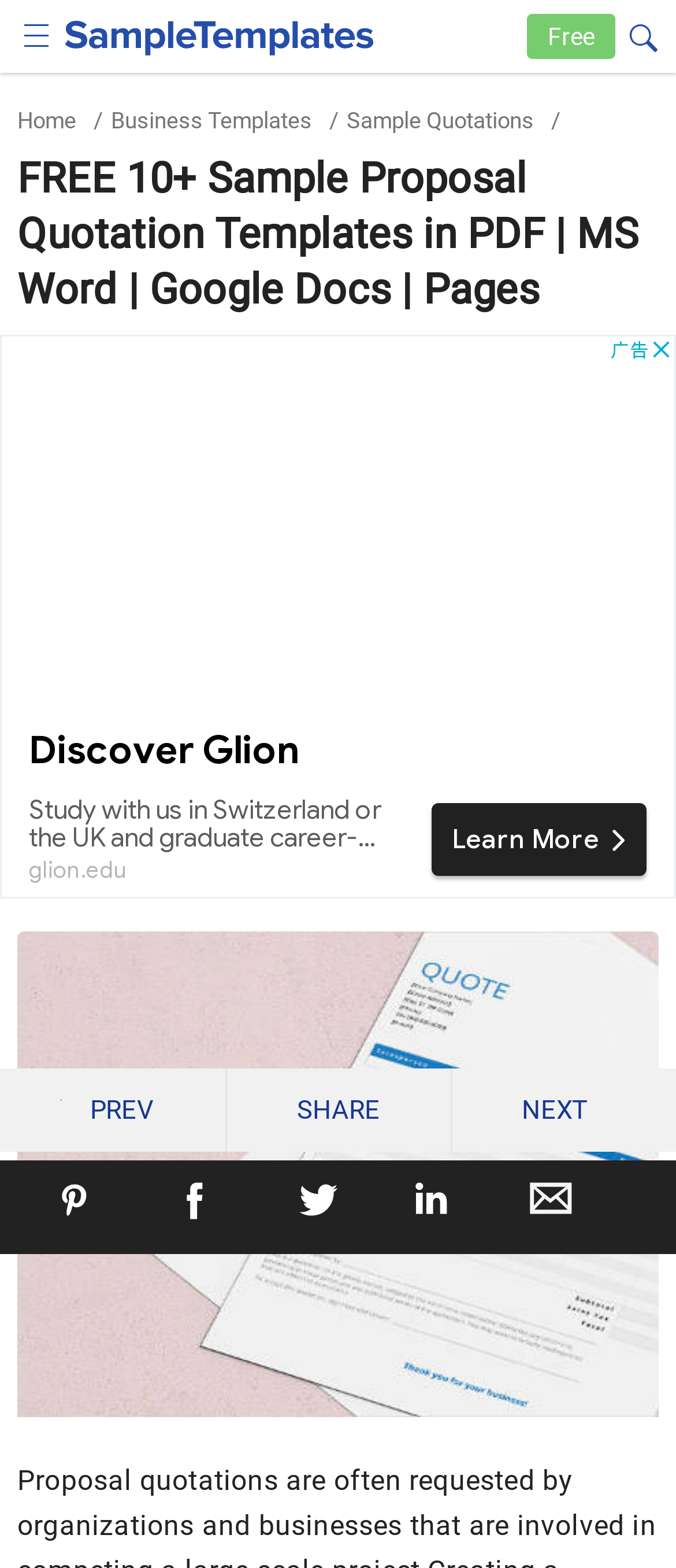Determine the coordinates of the bounding box for the clickable area needed to execute this instruction: "Explore business templates".

[0.164, 0.069, 0.462, 0.085]